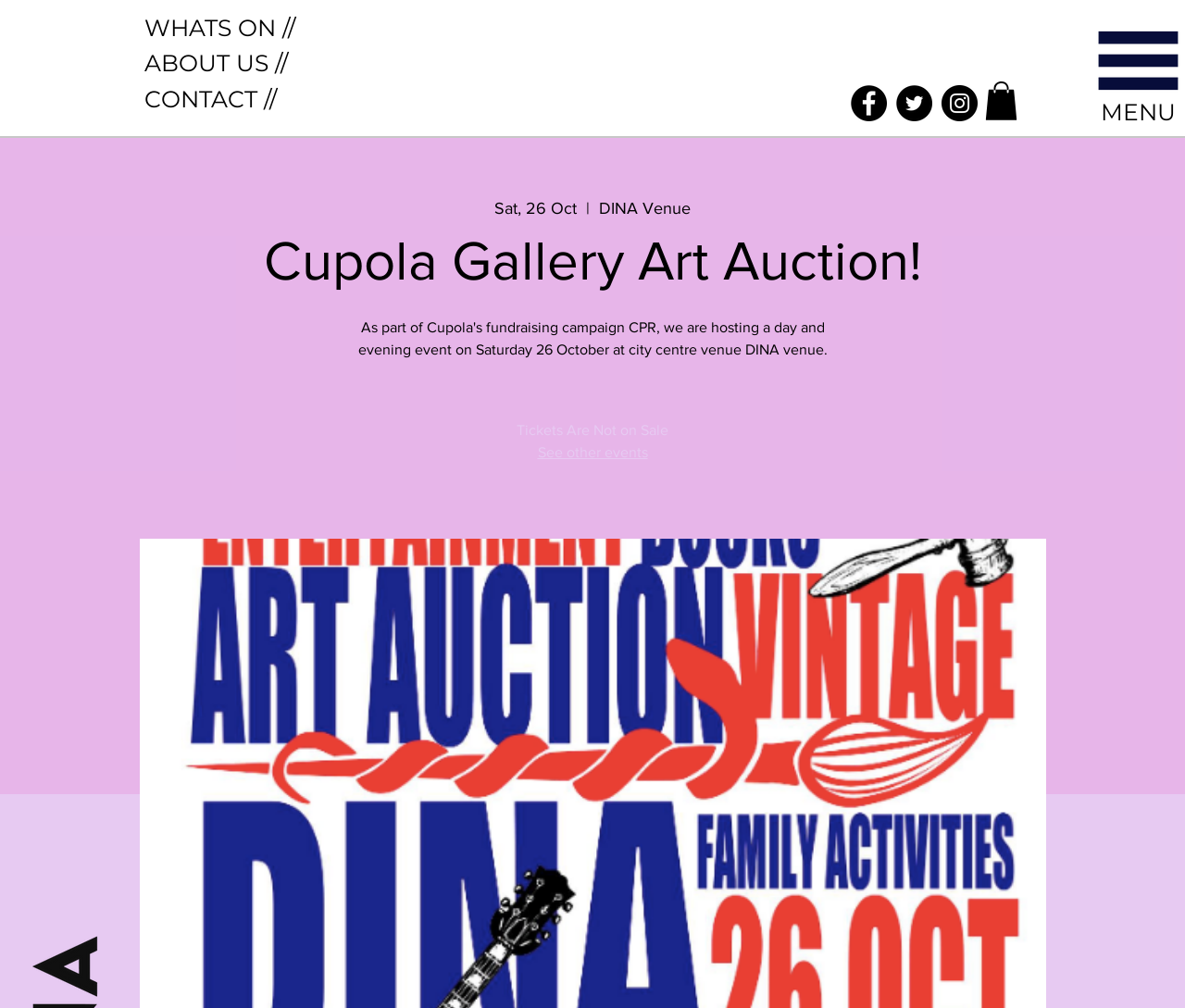Please specify the bounding box coordinates of the clickable section necessary to execute the following command: "Open CONTACT page".

[0.122, 0.084, 0.234, 0.112]